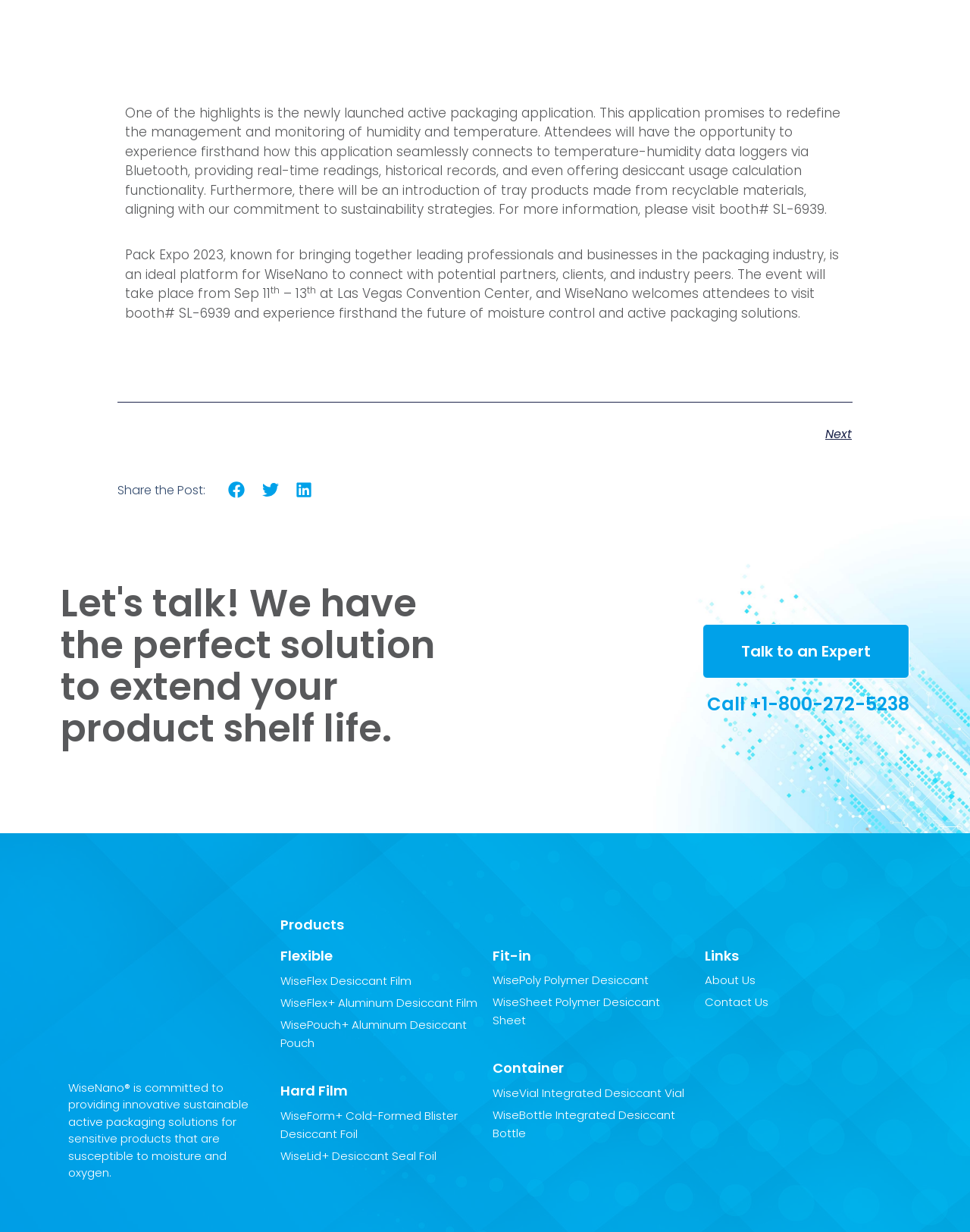Can you provide the bounding box coordinates for the element that should be clicked to implement the instruction: "Click the 'Next' link"?

[0.5, 0.345, 0.878, 0.36]